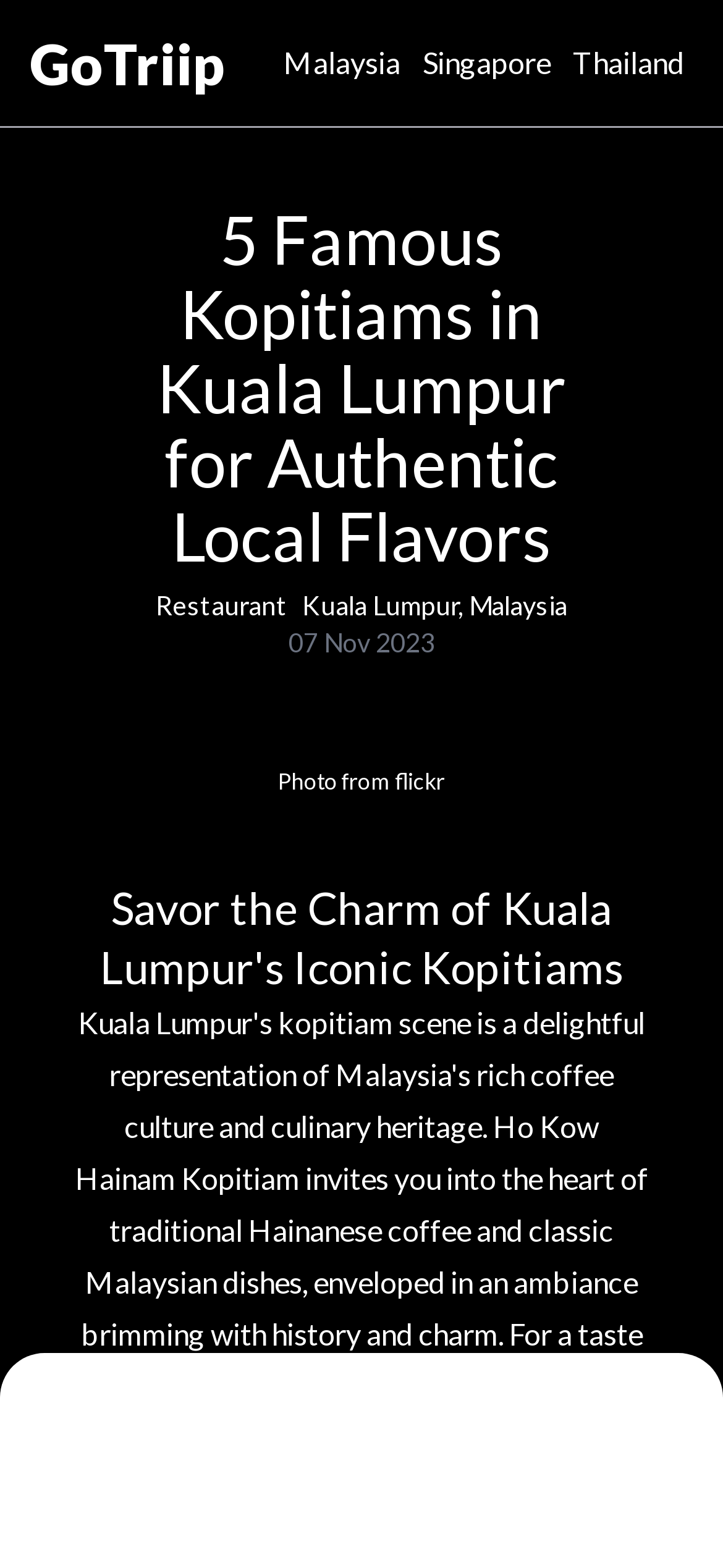What is the tone of the article?
Please provide a comprehensive answer based on the visual information in the image.

I found the answer by looking at the content of the article, which provides information about kopitiams in Kuala Lumpur, indicating that the tone is informative rather than persuasive or entertaining.